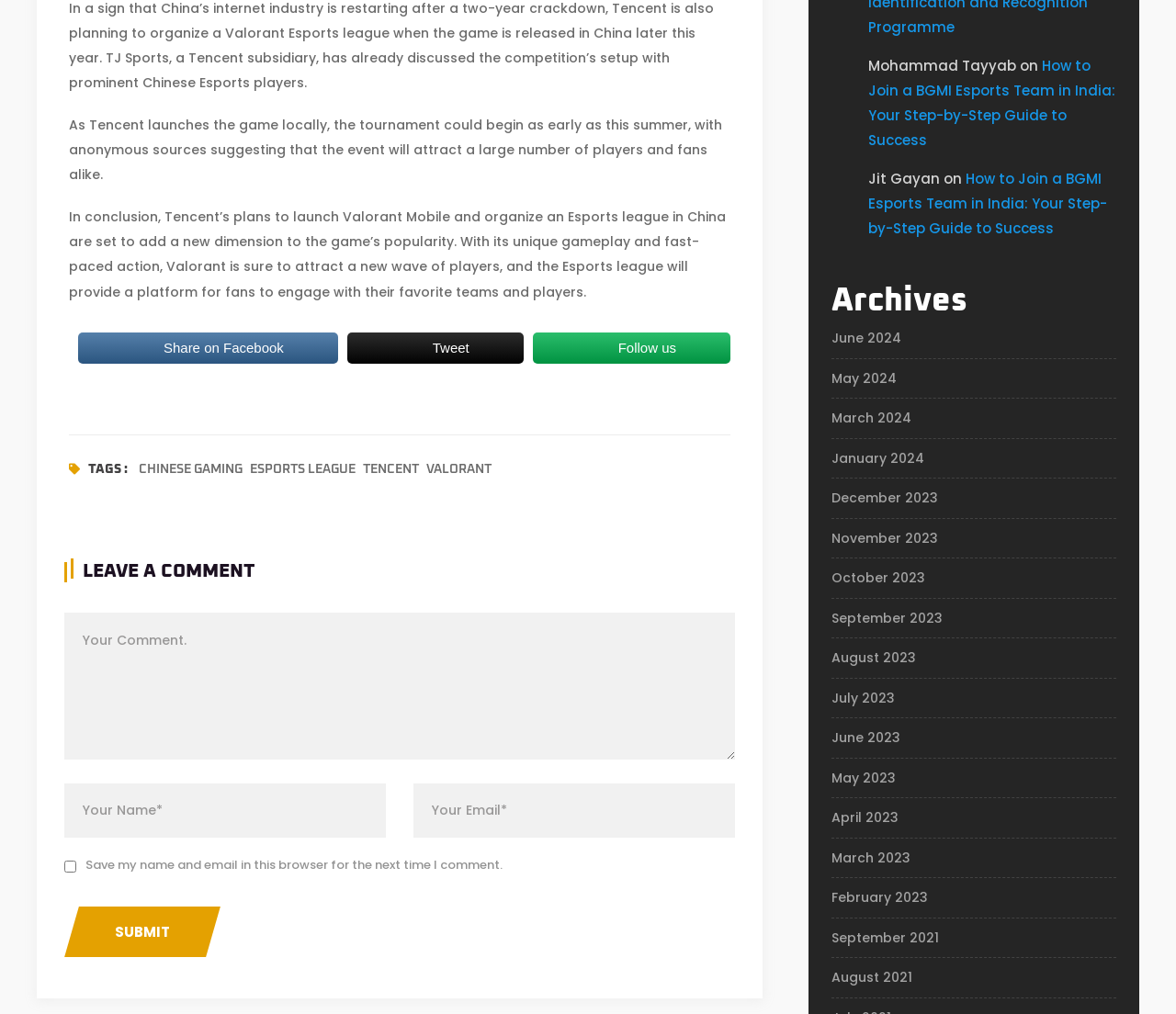Please find the bounding box for the UI component described as follows: "July 2023".

[0.707, 0.679, 0.761, 0.698]